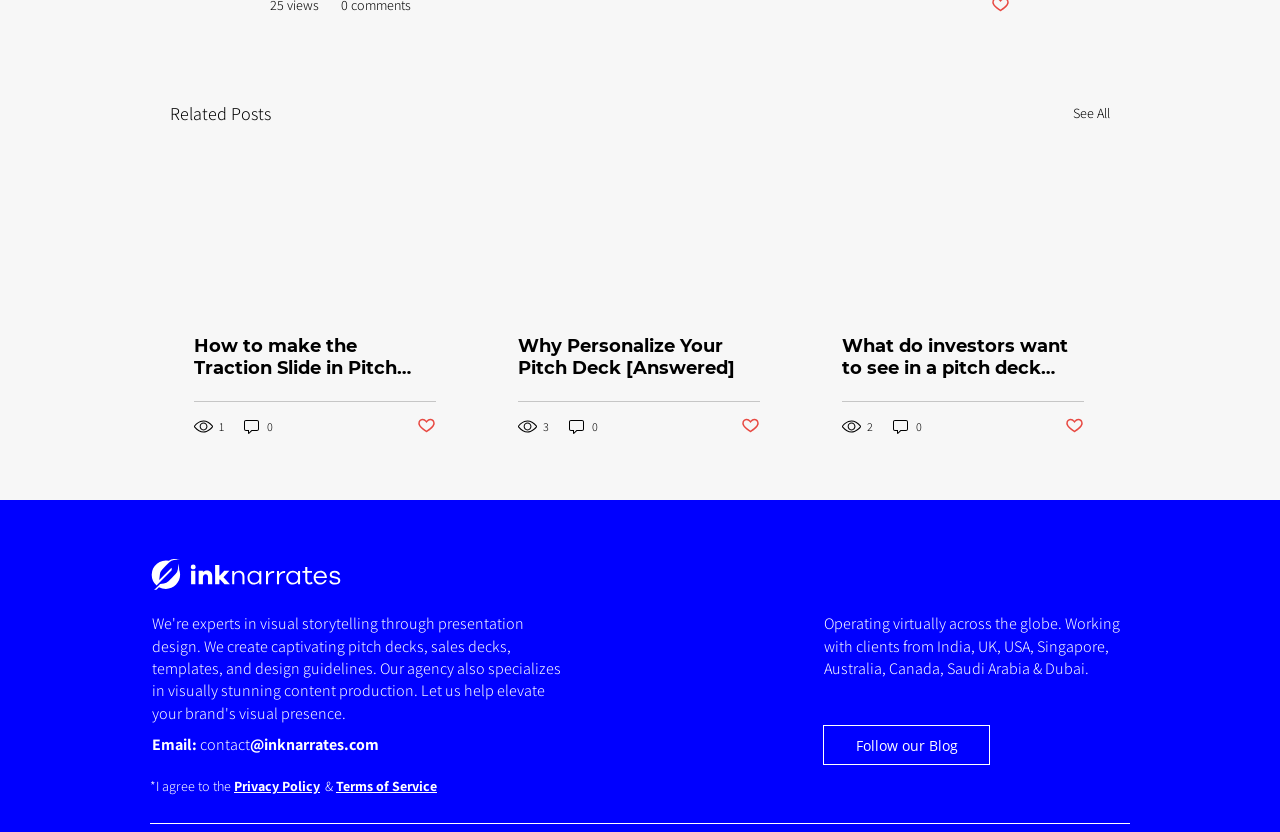Given the description: "See All", determine the bounding box coordinates of the UI element. The coordinates should be formatted as four float numbers between 0 and 1, [left, top, right, bottom].

[0.838, 0.119, 0.867, 0.154]